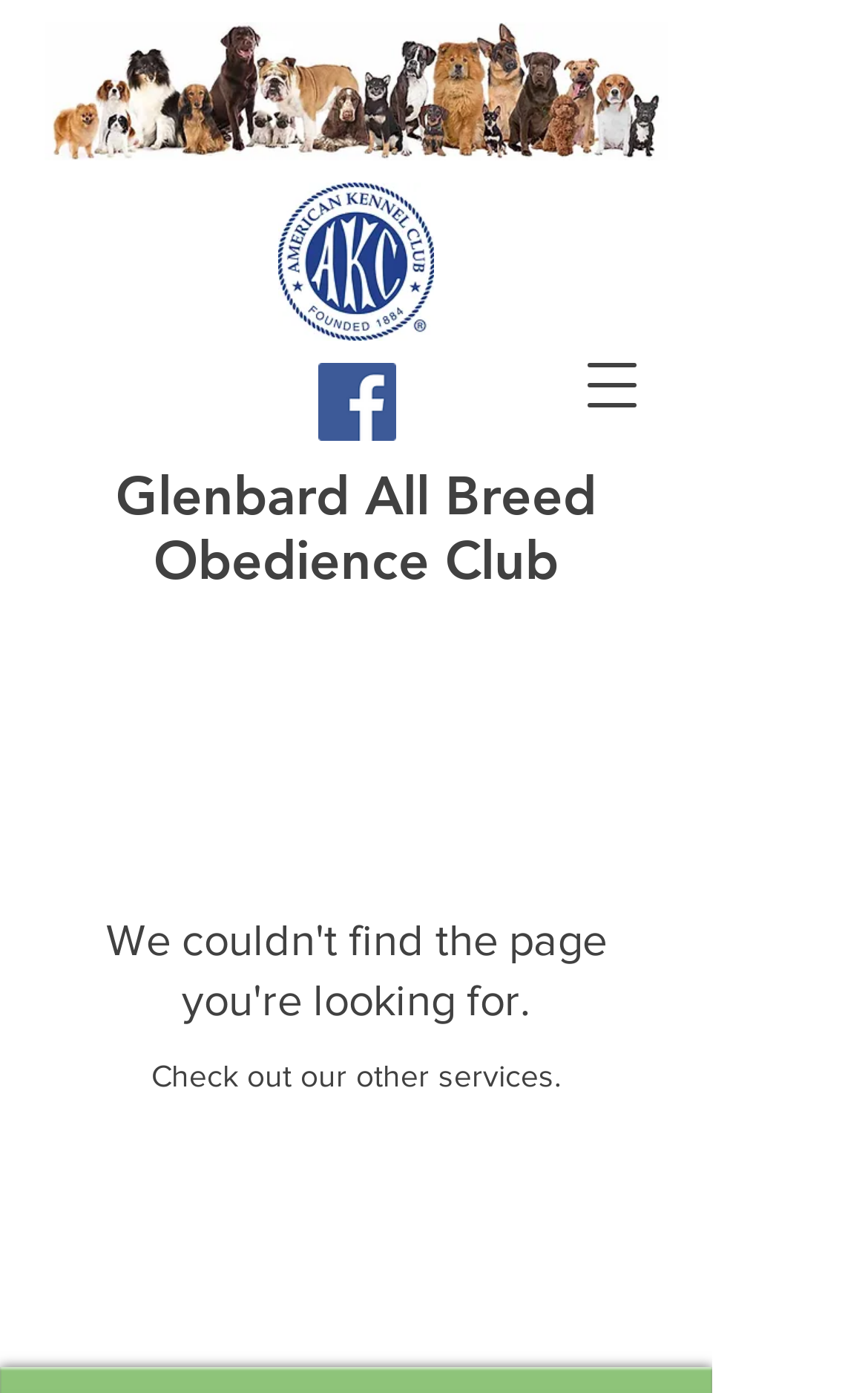What is the error message on the page? Look at the image and give a one-word or short phrase answer.

We couldn't find the page you're looking for.